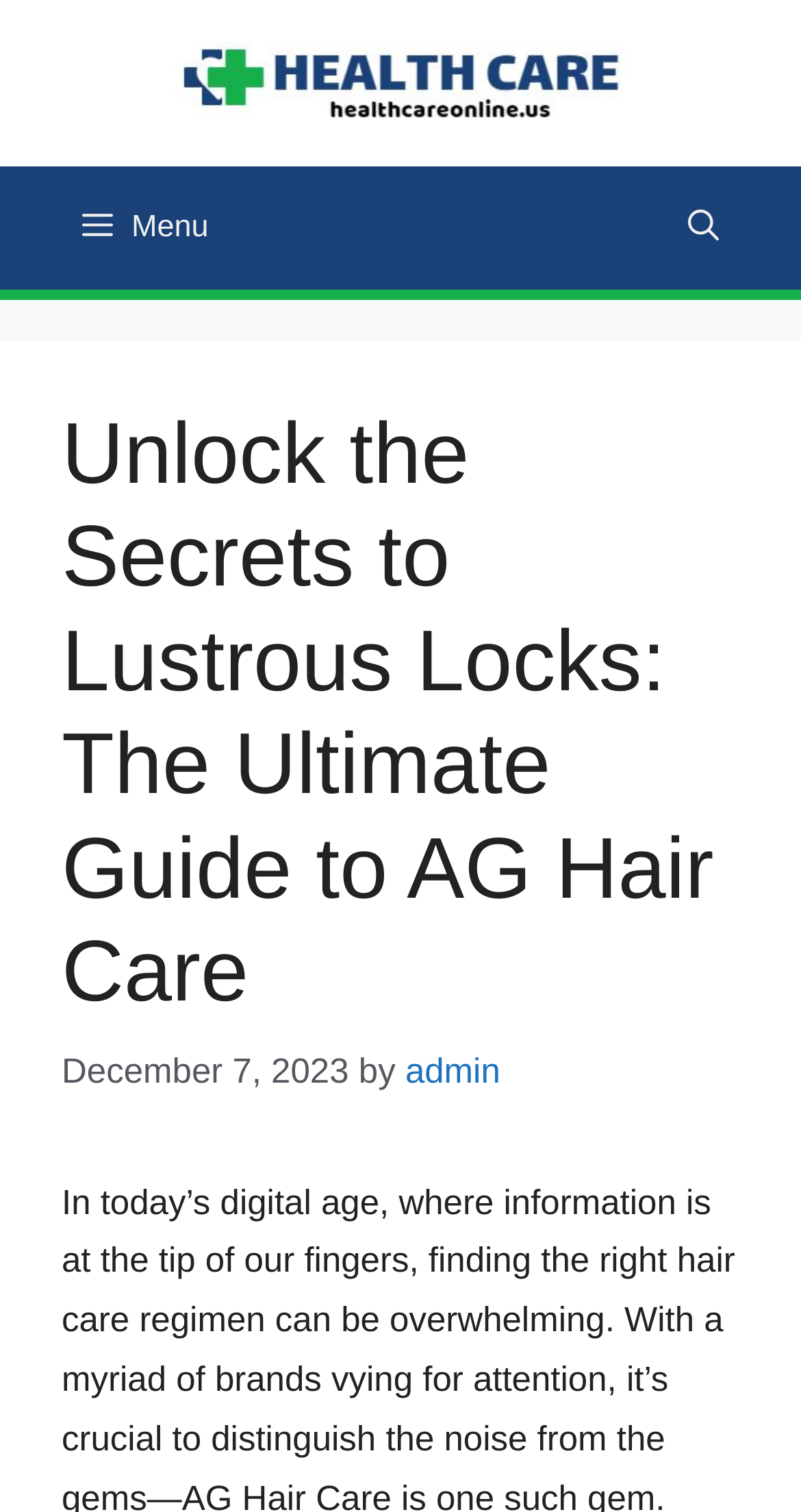Identify the headline of the webpage and generate its text content.

Unlock the Secrets to Lustrous Locks: The Ultimate Guide to AG Hair Care